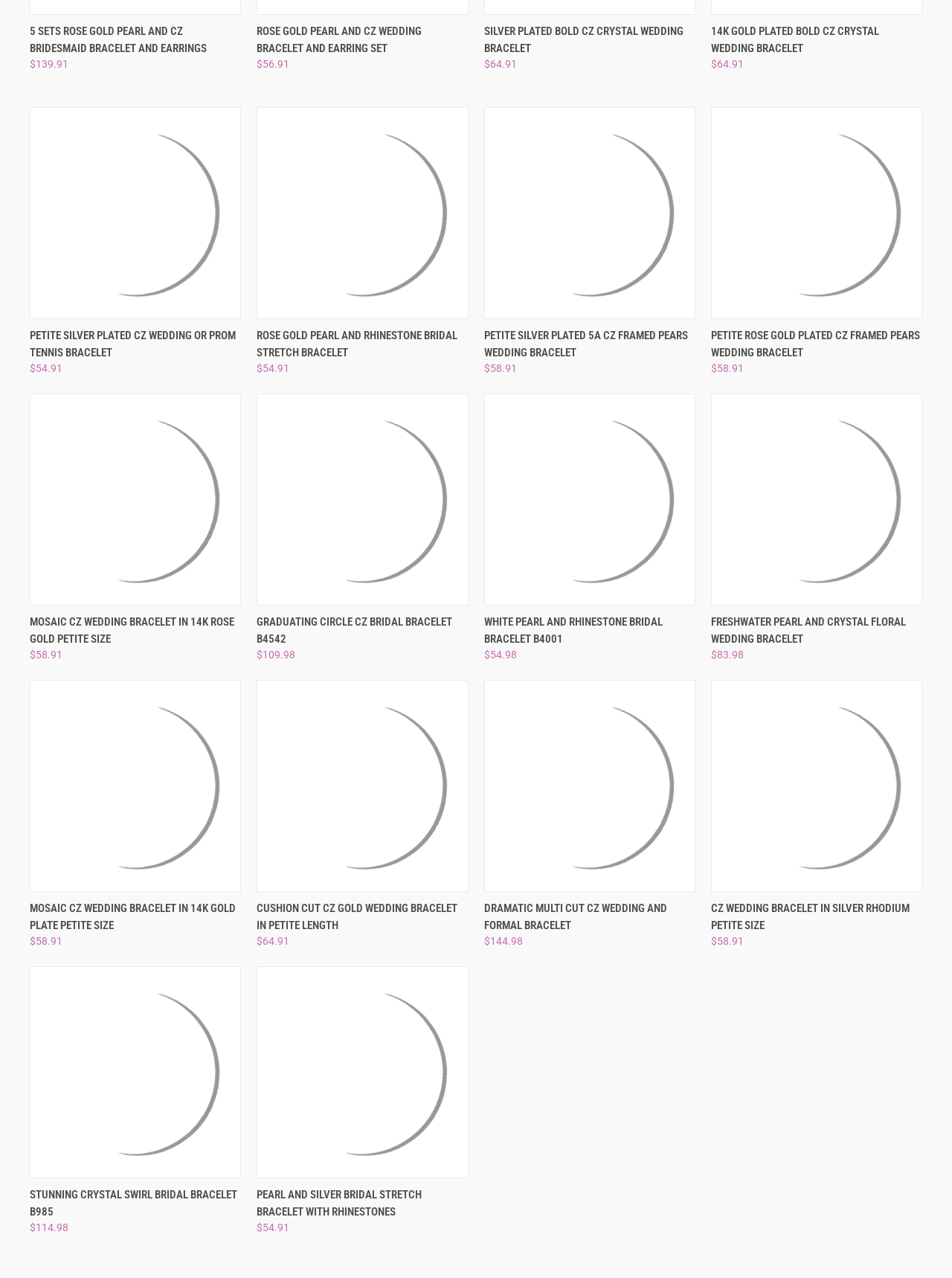Locate the bounding box coordinates of the clickable element to fulfill the following instruction: "Add the product '14K Gold Plated Bold CZ Crystal Wedding Bracelet' to cart". Provide the coordinates as four float numbers between 0 and 1 in the format [left, top, right, bottom].

[0.862, 0.012, 0.968, 0.03]